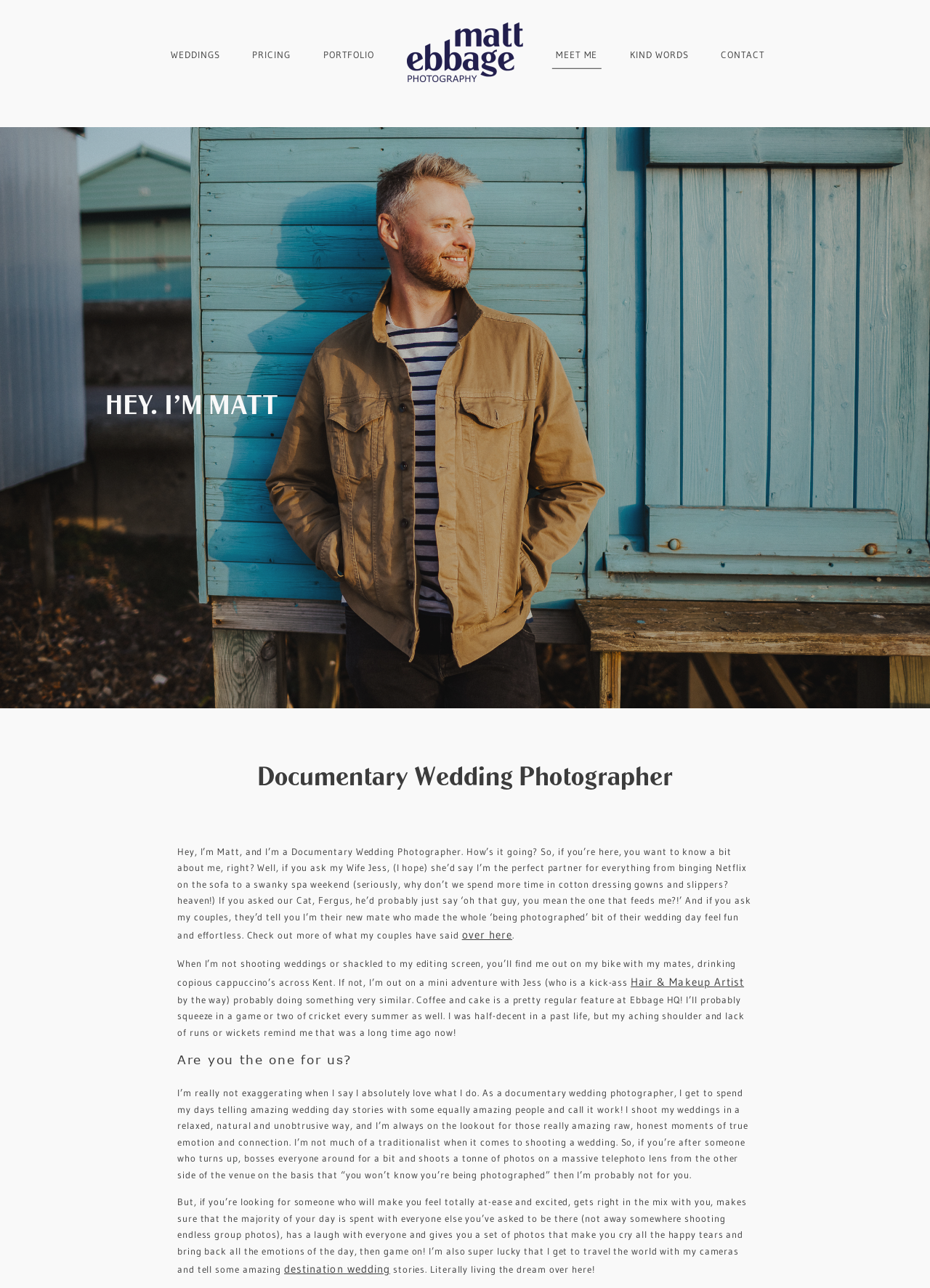Provide a one-word or short-phrase answer to the question:
What is the name of Matt's cat?

Fergus